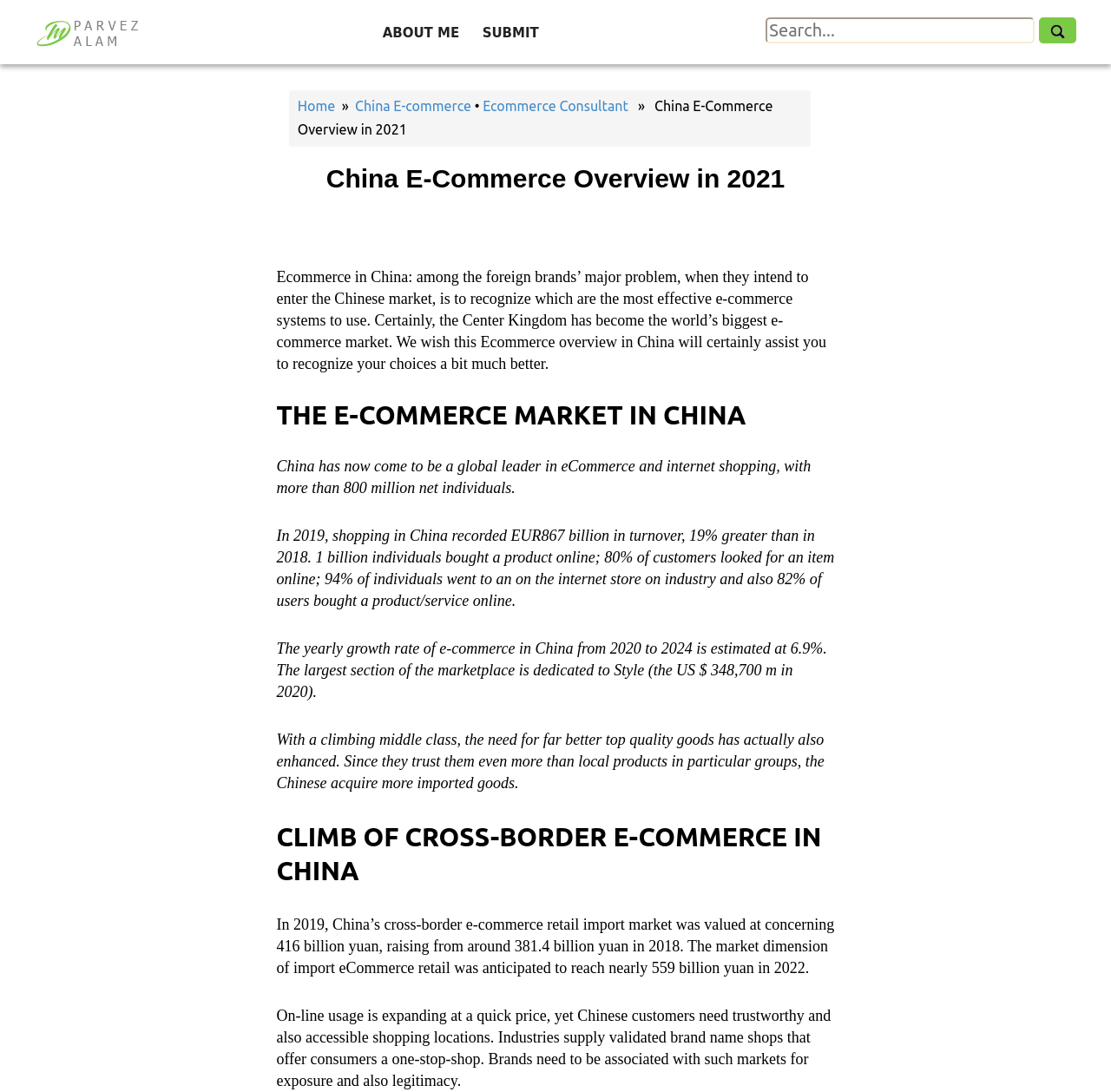Please extract the primary headline from the webpage.

China E-Commerce Overview in 2021